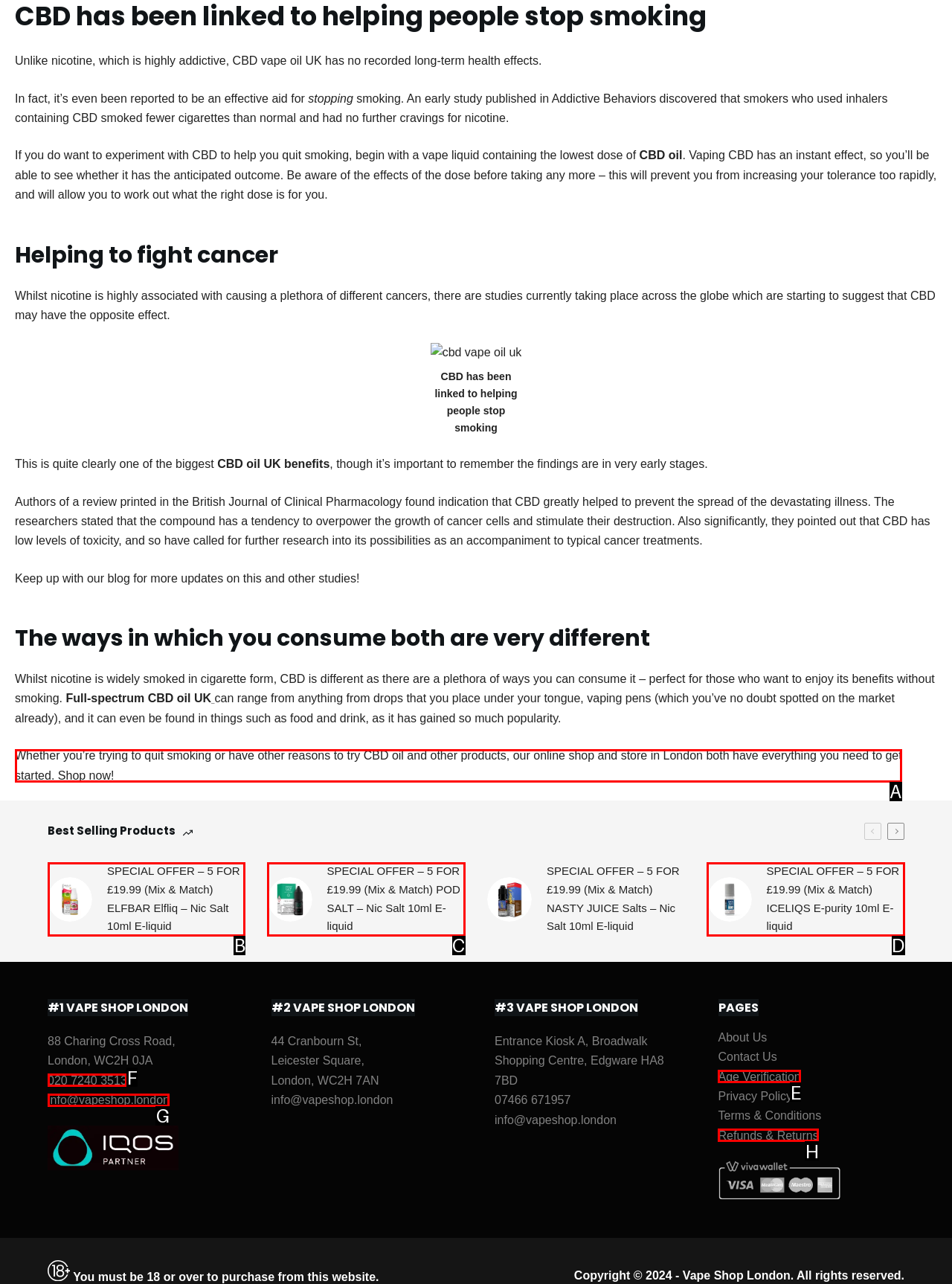From the given options, choose the one to complete the task: Shop now from the online store
Indicate the letter of the correct option.

A